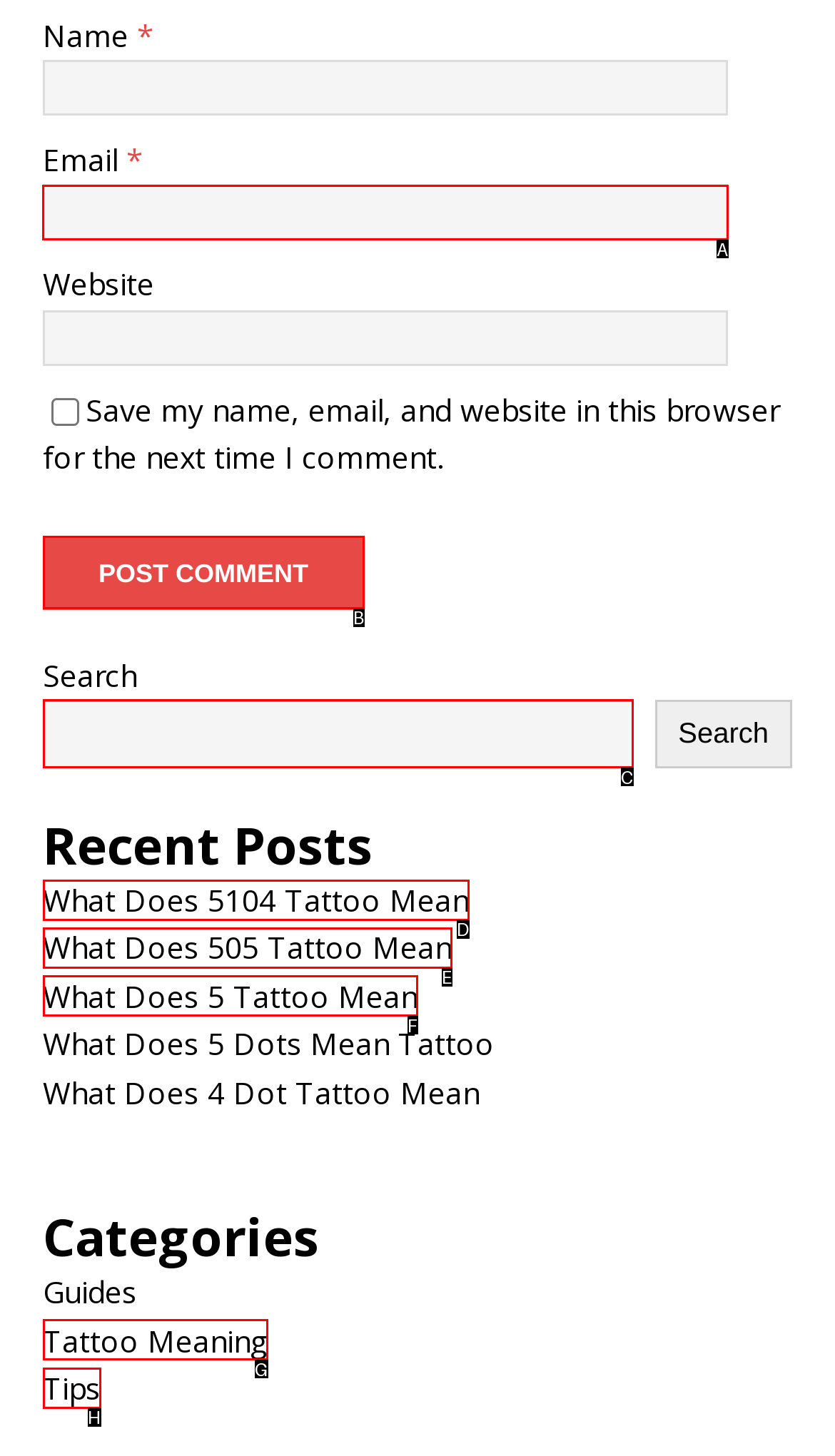Tell me which letter I should select to achieve the following goal: Input email
Answer with the corresponding letter from the provided options directly.

A